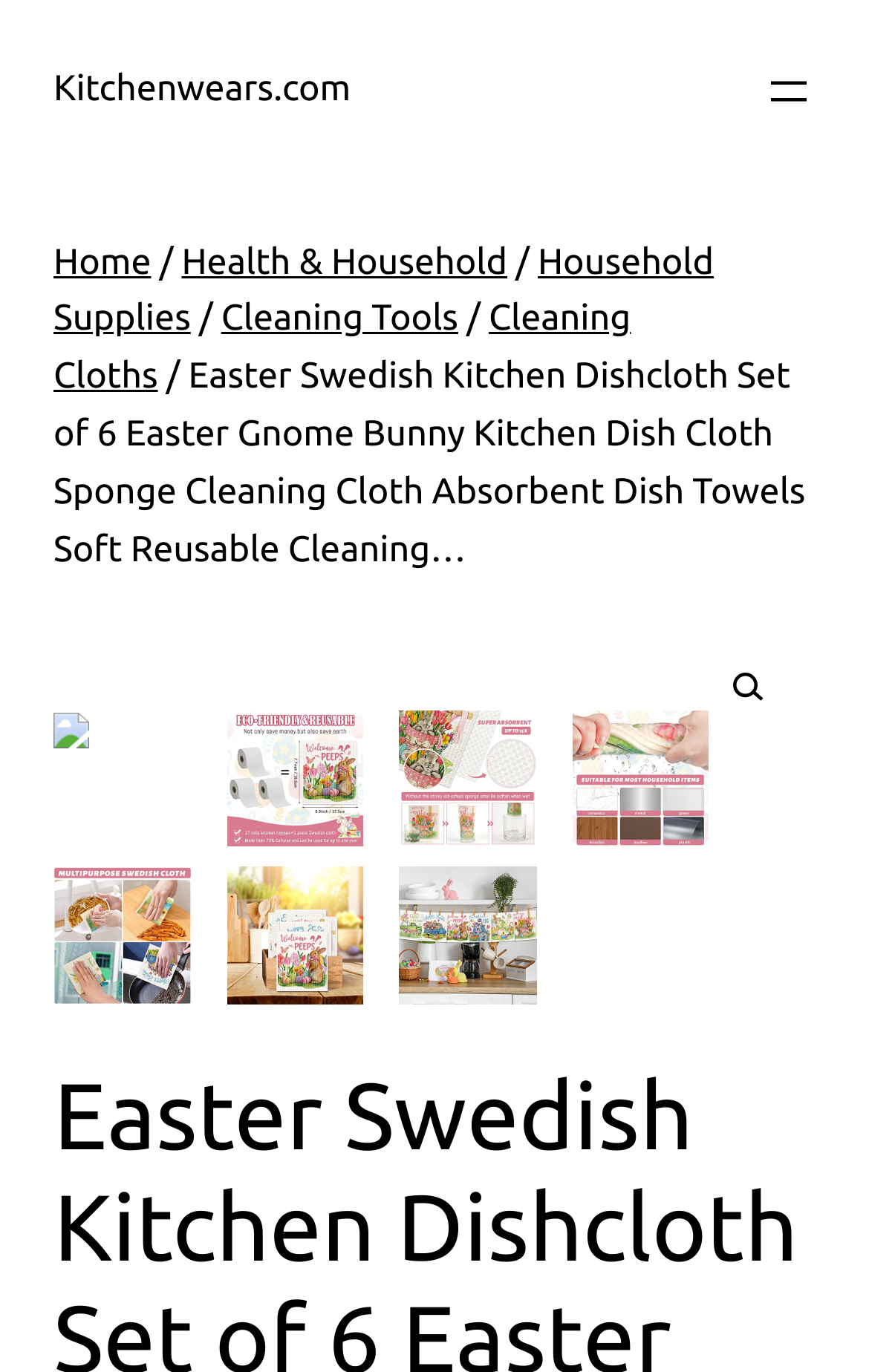Provide the bounding box coordinates of the HTML element described by the text: "Health & Household". The coordinates should be in the format [left, top, right, bottom] with values between 0 and 1.

[0.209, 0.176, 0.584, 0.206]